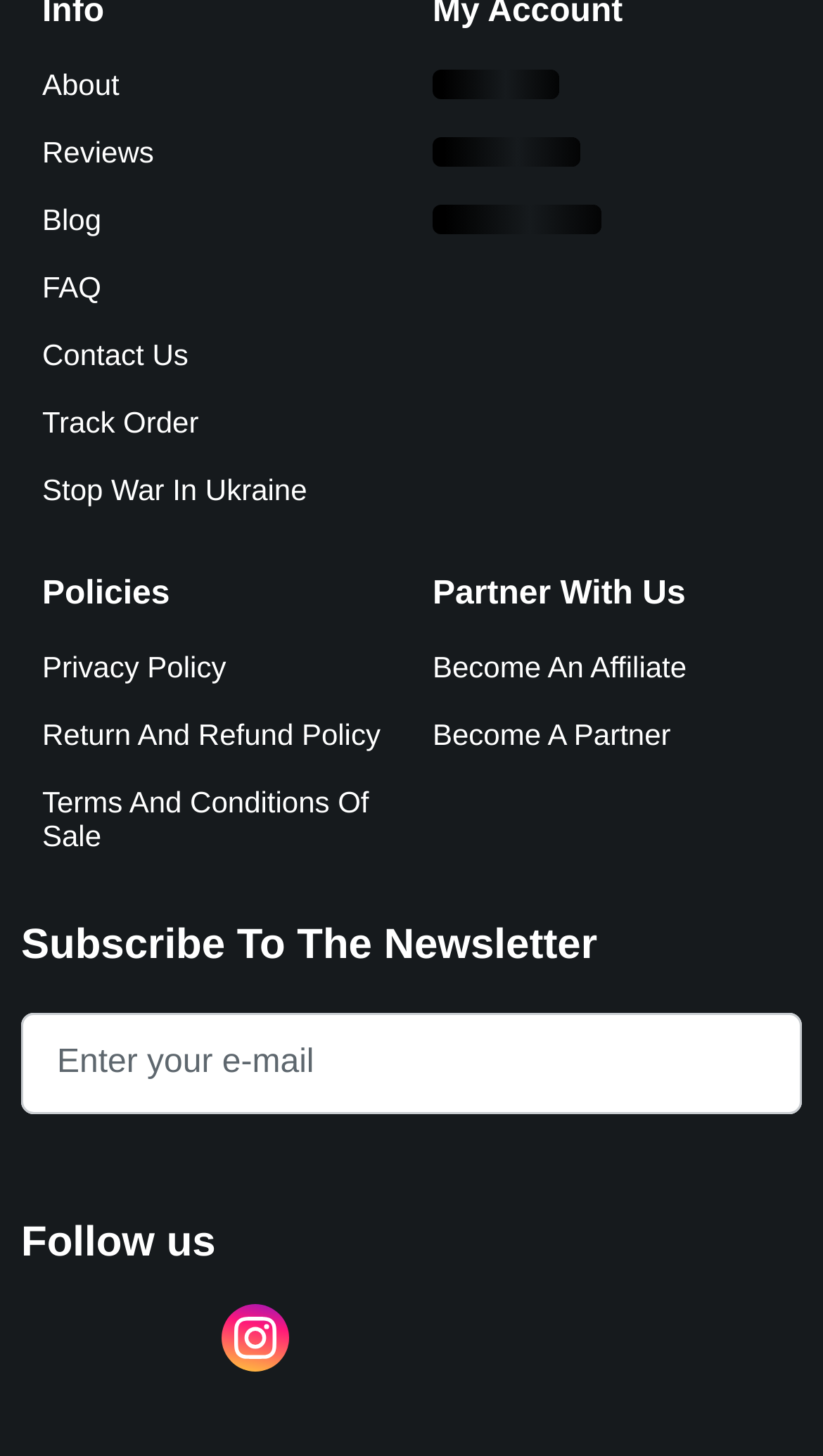Specify the bounding box coordinates of the element's area that should be clicked to execute the given instruction: "View Privacy Policy". The coordinates should be four float numbers between 0 and 1, i.e., [left, top, right, bottom].

[0.051, 0.435, 0.5, 0.482]